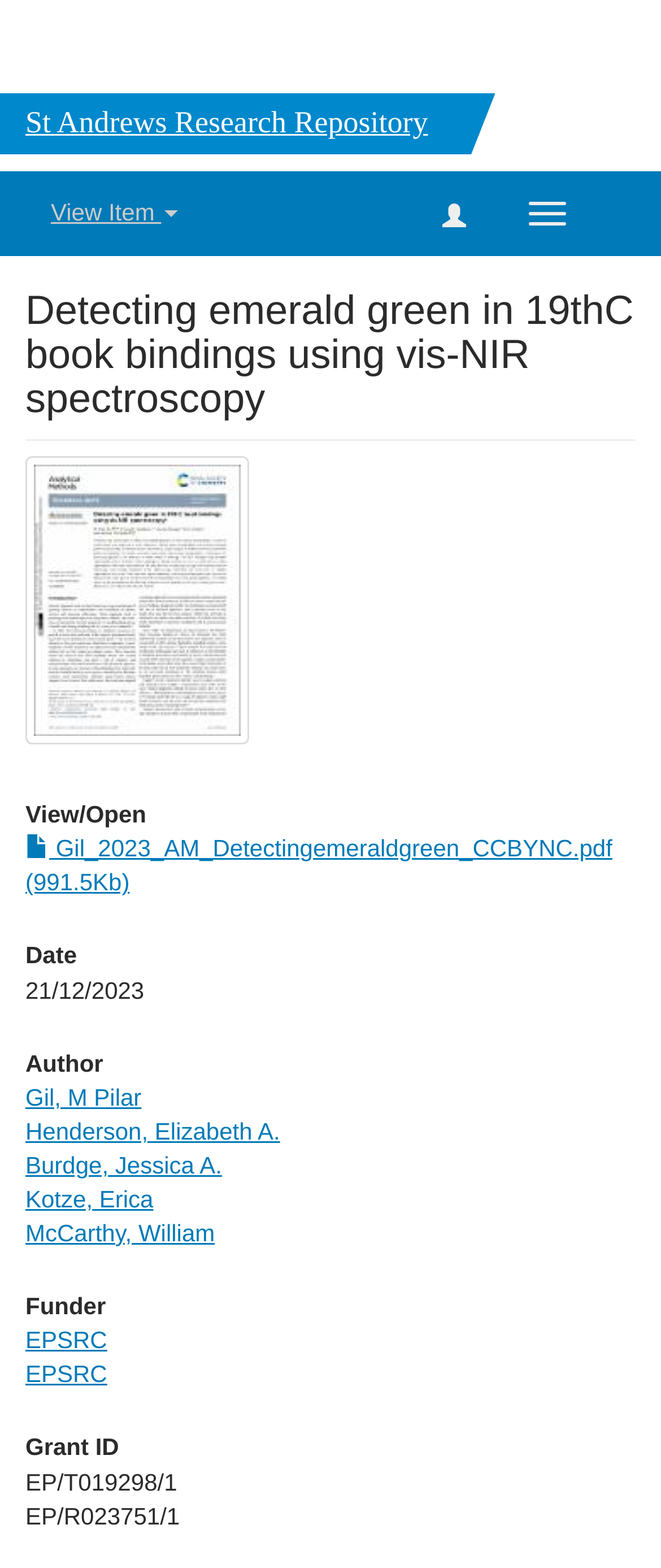Please identify the bounding box coordinates of the element I should click to complete this instruction: 'View the thumbnail'. The coordinates should be given as four float numbers between 0 and 1, like this: [left, top, right, bottom].

[0.038, 0.291, 0.377, 0.475]